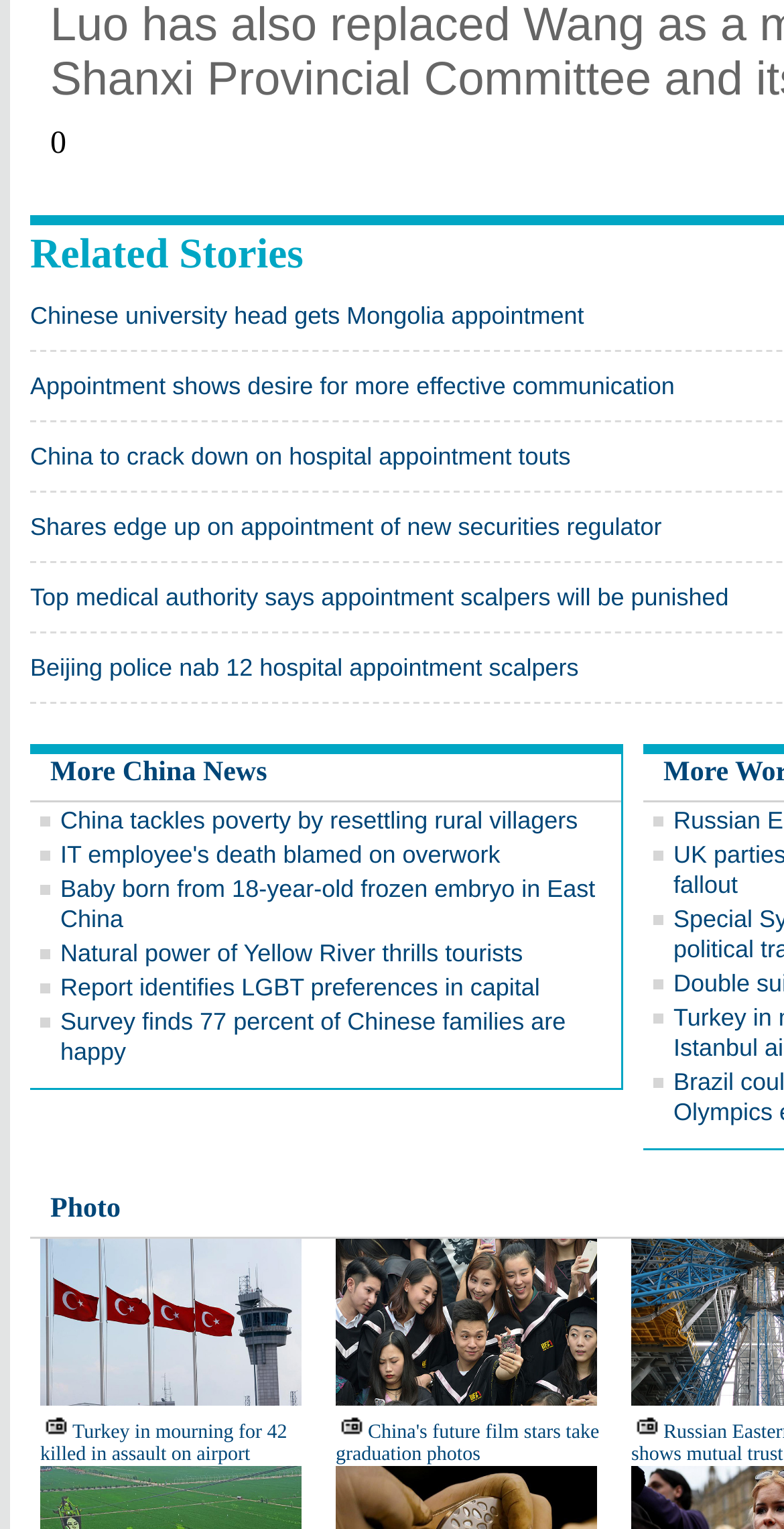Determine the bounding box coordinates of the element that should be clicked to execute the following command: "Read about Turkey in mourning for 42 killed in assault on airport".

[0.051, 0.93, 0.366, 0.959]